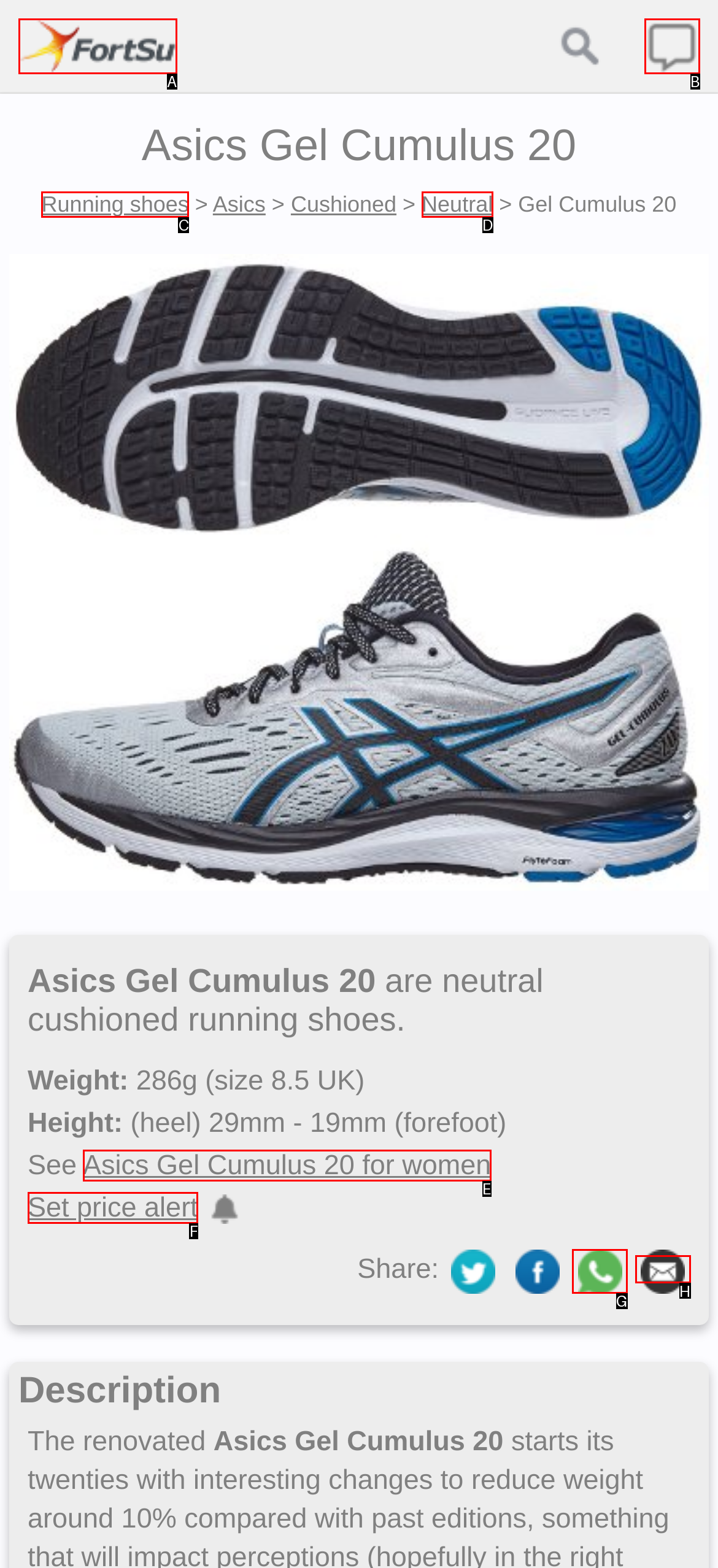Tell me which one HTML element best matches the description: parent_node: LEARN MORE aria-label="Previous" Answer with the option's letter from the given choices directly.

None